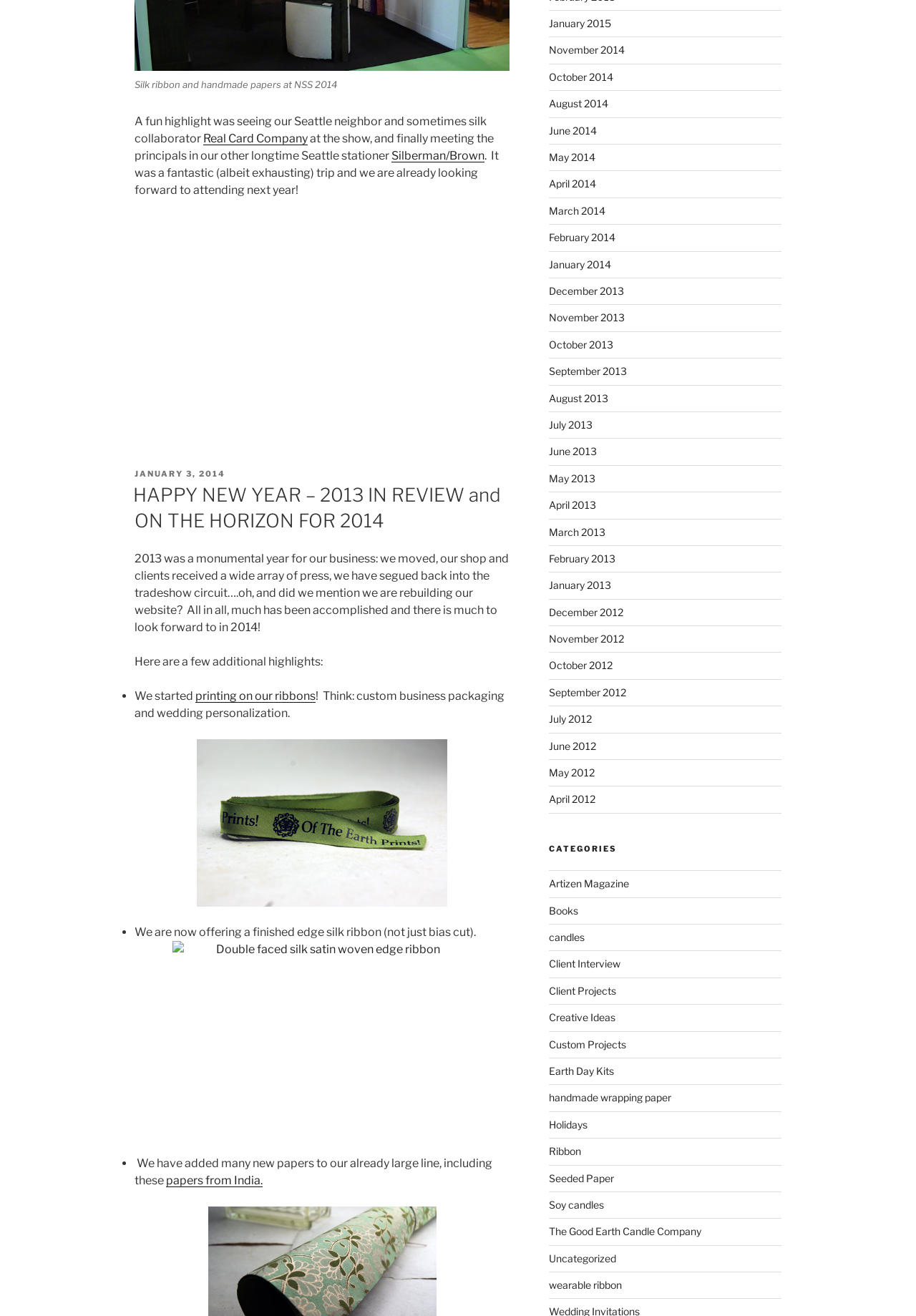Locate the bounding box coordinates of the element that needs to be clicked to carry out the instruction: "Learn more about Double faced silk satin woven edge ribbon". The coordinates should be given as four float numbers ranging from 0 to 1, i.e., [left, top, right, bottom].

[0.188, 0.715, 0.515, 0.865]